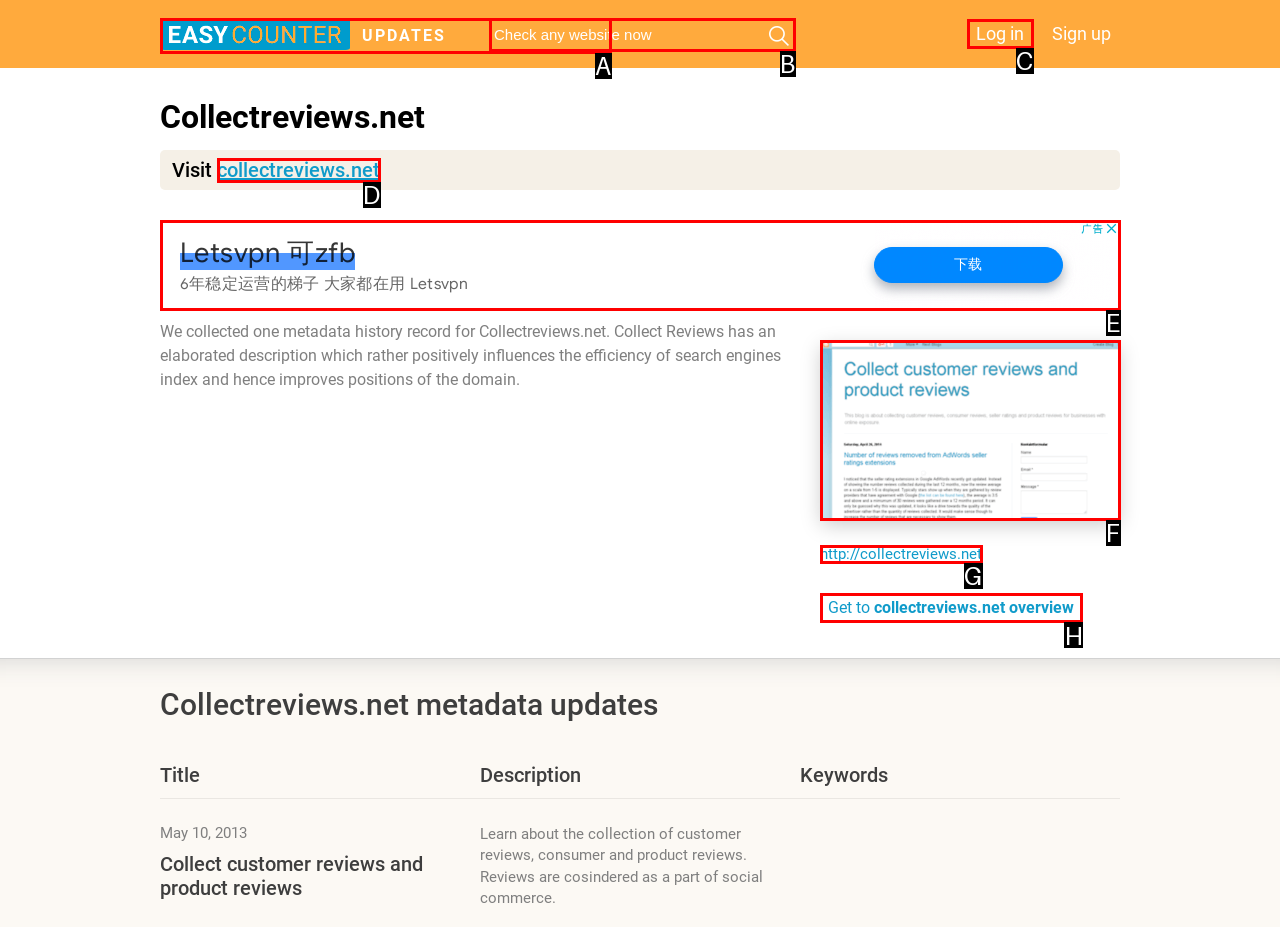Determine which HTML element to click to execute the following task: Get to collectreviews.net overview Answer with the letter of the selected option.

H